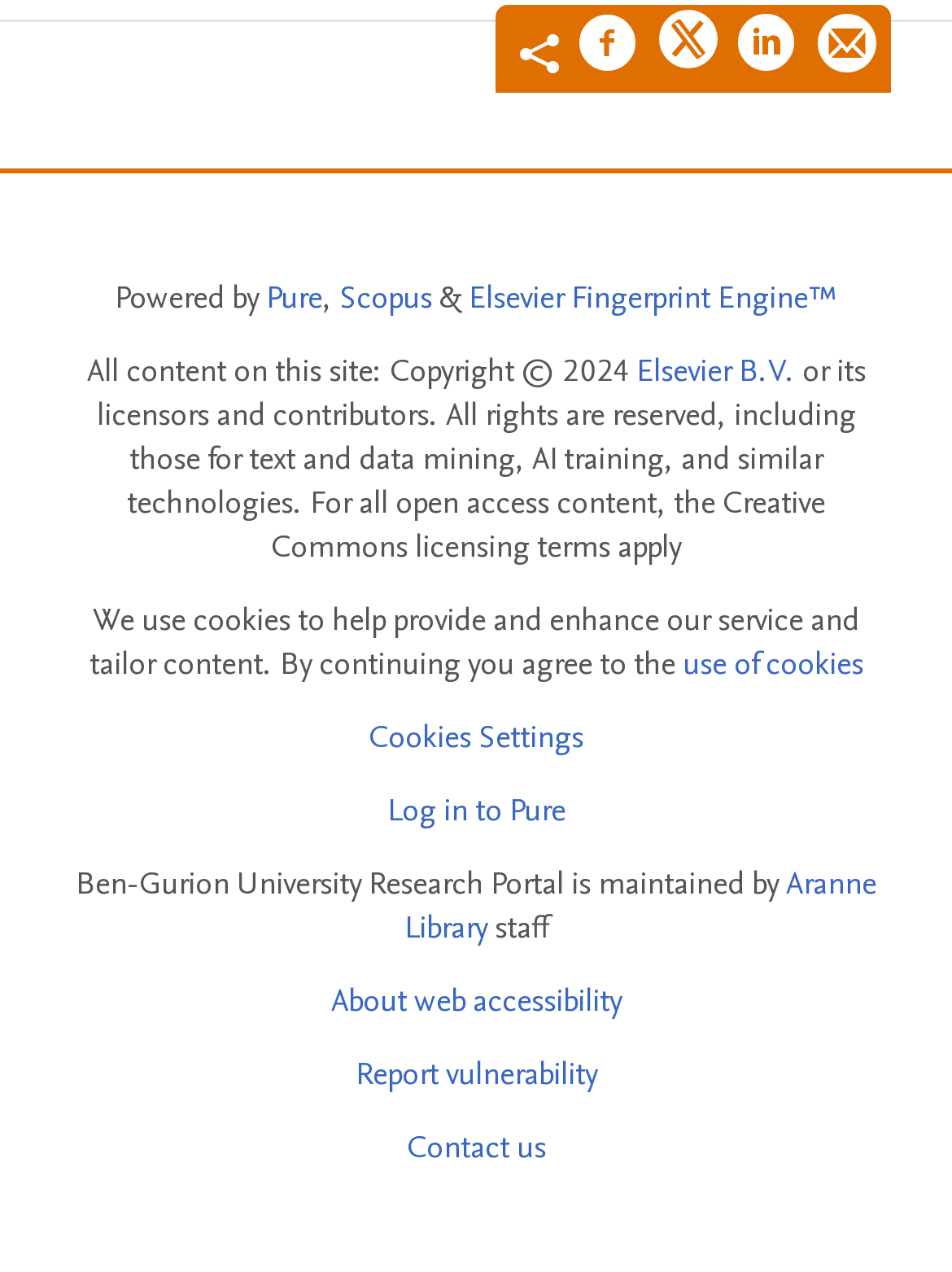Identify the bounding box coordinates of the region I need to click to complete this instruction: "Contact us".

[0.427, 0.884, 0.573, 0.919]